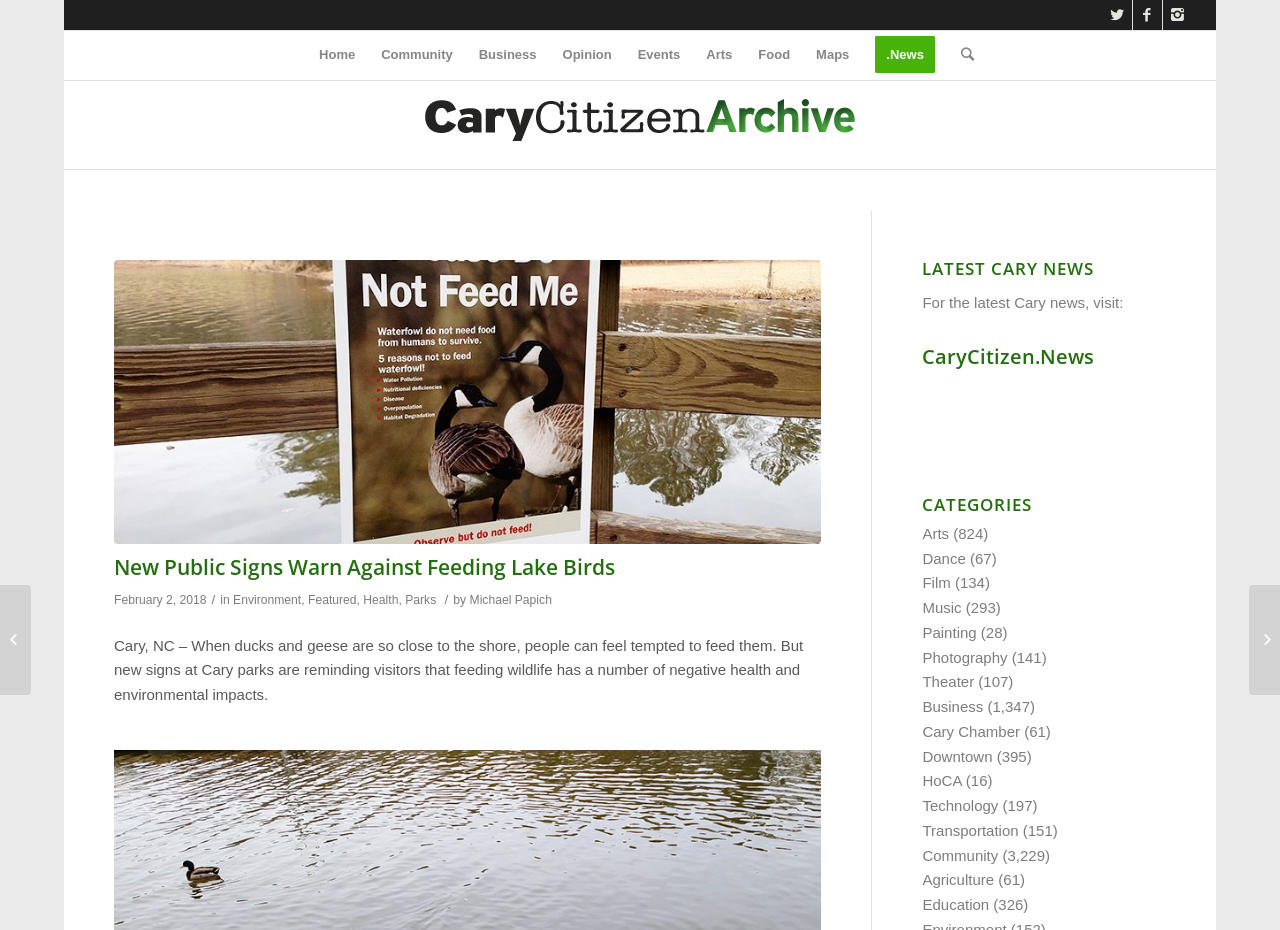Please study the image and answer the question comprehensively:
What is the title of the article next to the image of the Carolina Hurricanes?

The title of the article can be found next to the image of the Carolina Hurricanes, which is located in the middle of the webpage.